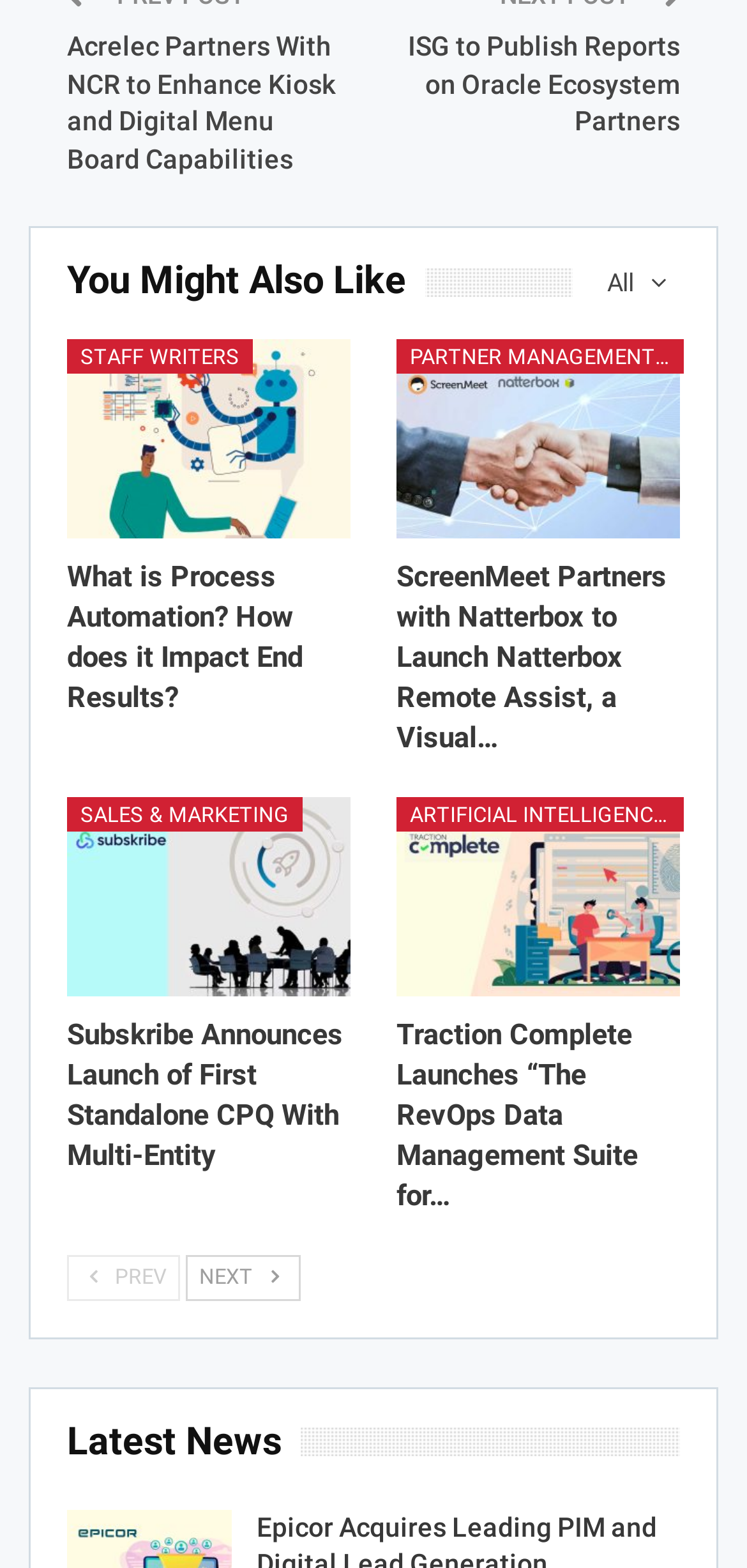Ascertain the bounding box coordinates for the UI element detailed here: "Partner Management & Channel Enablement". The coordinates should be provided as [left, top, right, bottom] with each value being a float between 0 and 1.

[0.531, 0.217, 0.915, 0.239]